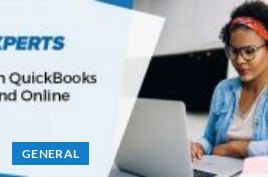What is the background of the image?
Based on the visual information, provide a detailed and comprehensive answer.

The image does not have a plain or distracting background, instead, it suggests a workspace that is casual yet professional, which enhances the theme of productivity and financial tasks.